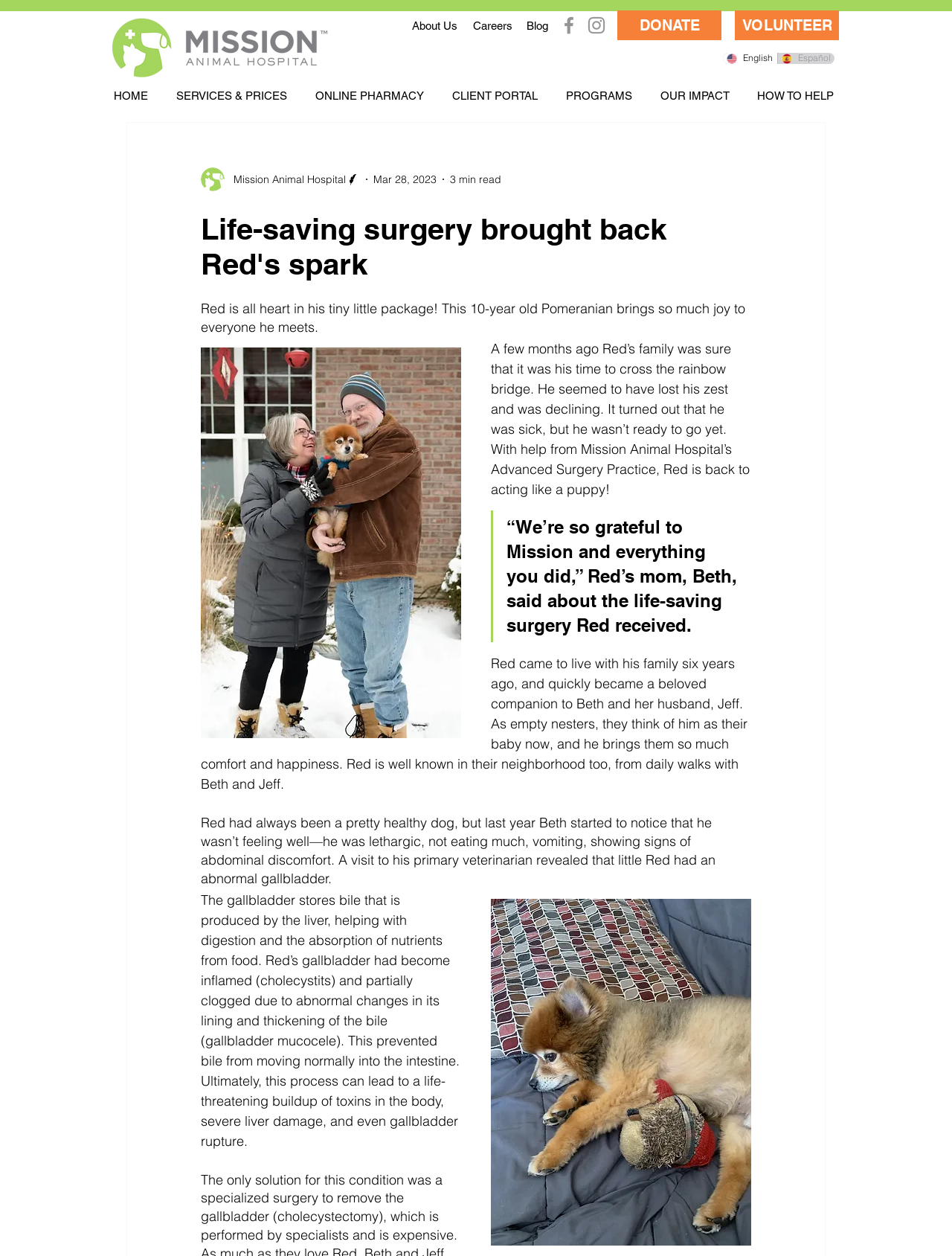What is the name of the hospital that helped Red?
Using the details shown in the screenshot, provide a comprehensive answer to the question.

According to the text, Red received life-saving surgery from Mission Animal Hospital's Advanced Surgery Practice, which helped him recover from his illness.